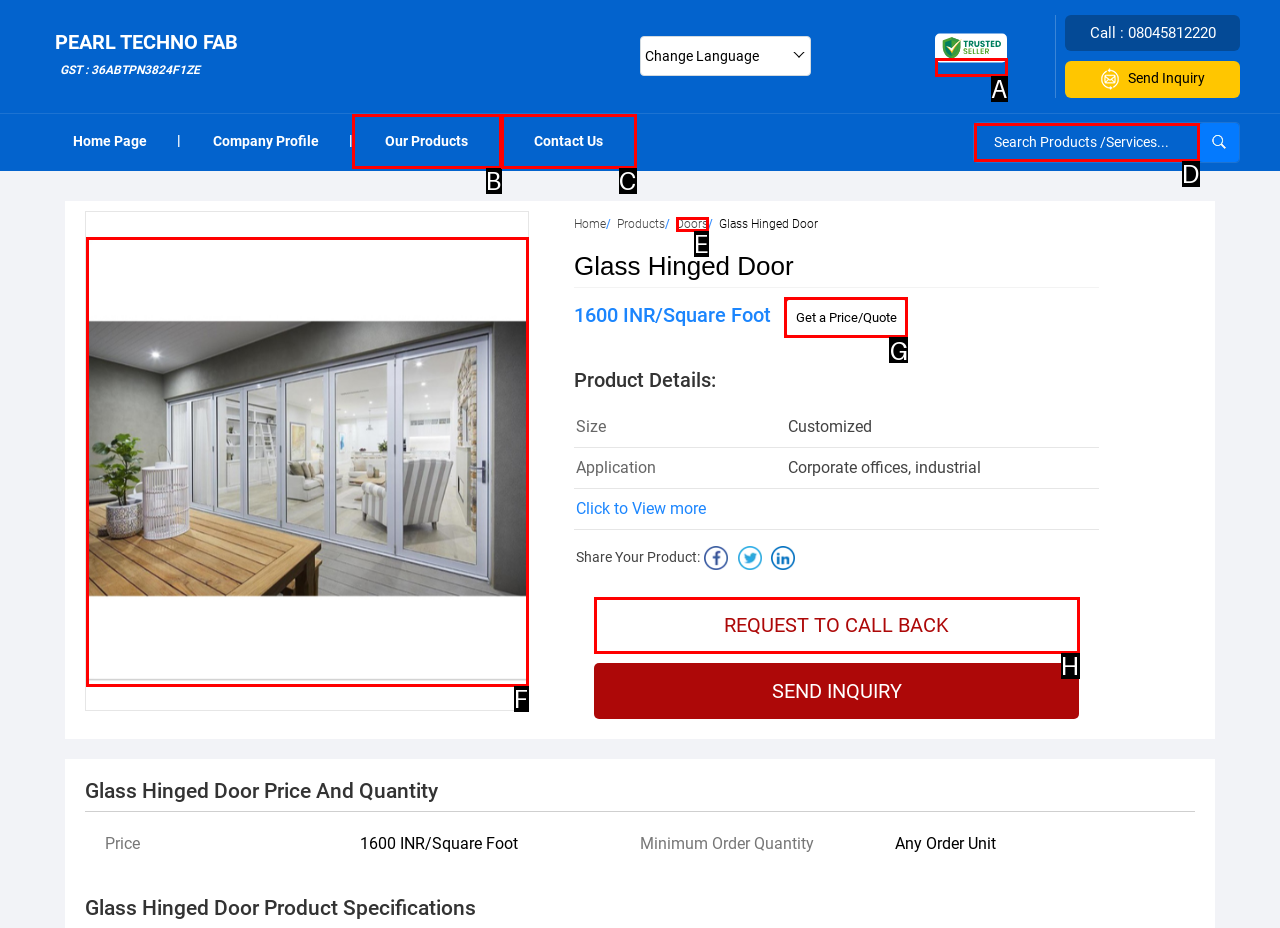Identify the letter of the UI element you need to select to accomplish the task: Get a price quote.
Respond with the option's letter from the given choices directly.

G